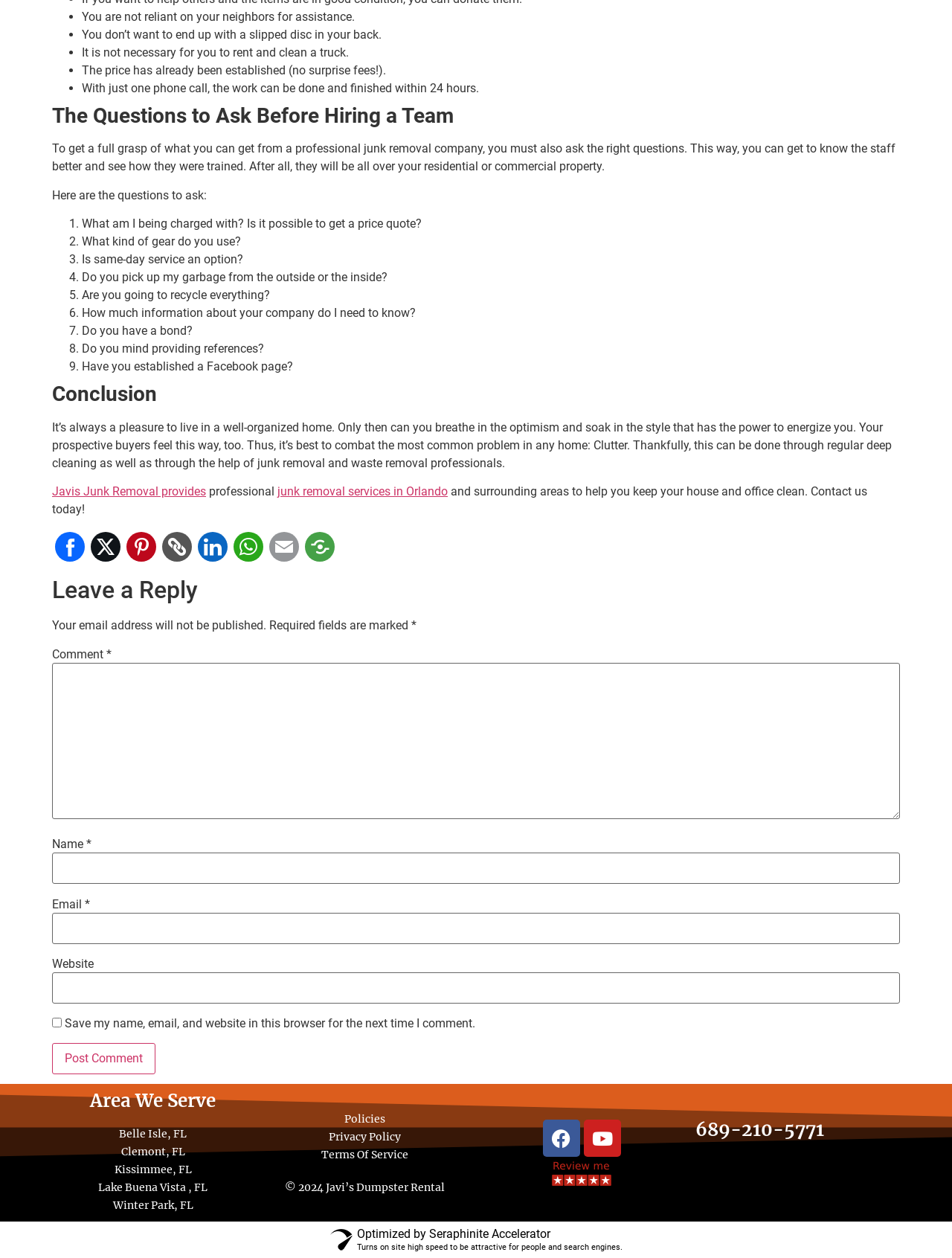What is the purpose of regular deep cleaning and junk removal?
Based on the image, answer the question in a detailed manner.

According to the webpage, regular deep cleaning and junk removal are necessary to keep homes and offices clean and organized, which can help to energize and create a sense of optimism.